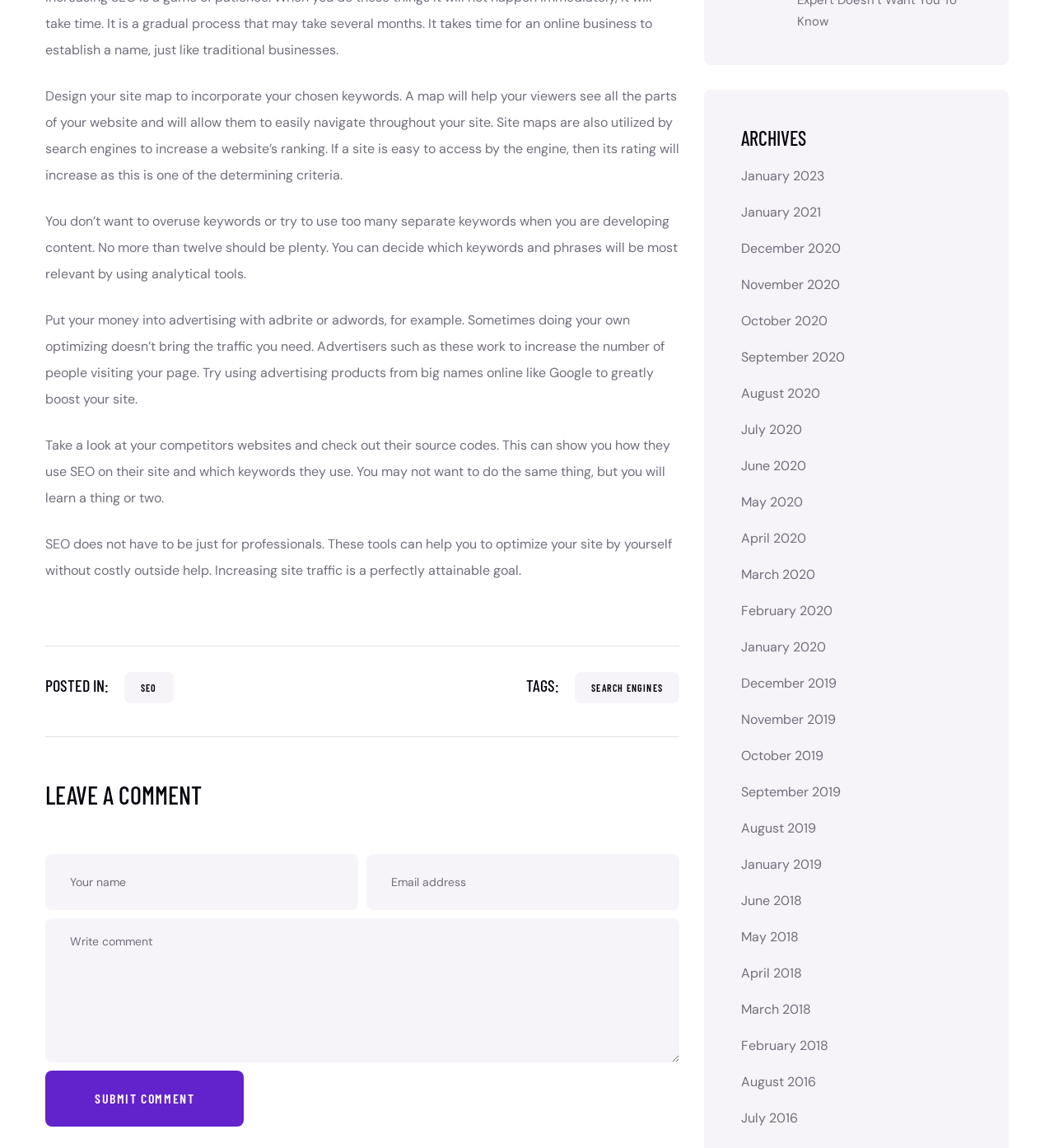Extract the bounding box of the UI element described as: "Terms, Conditions & Contact Information".

None